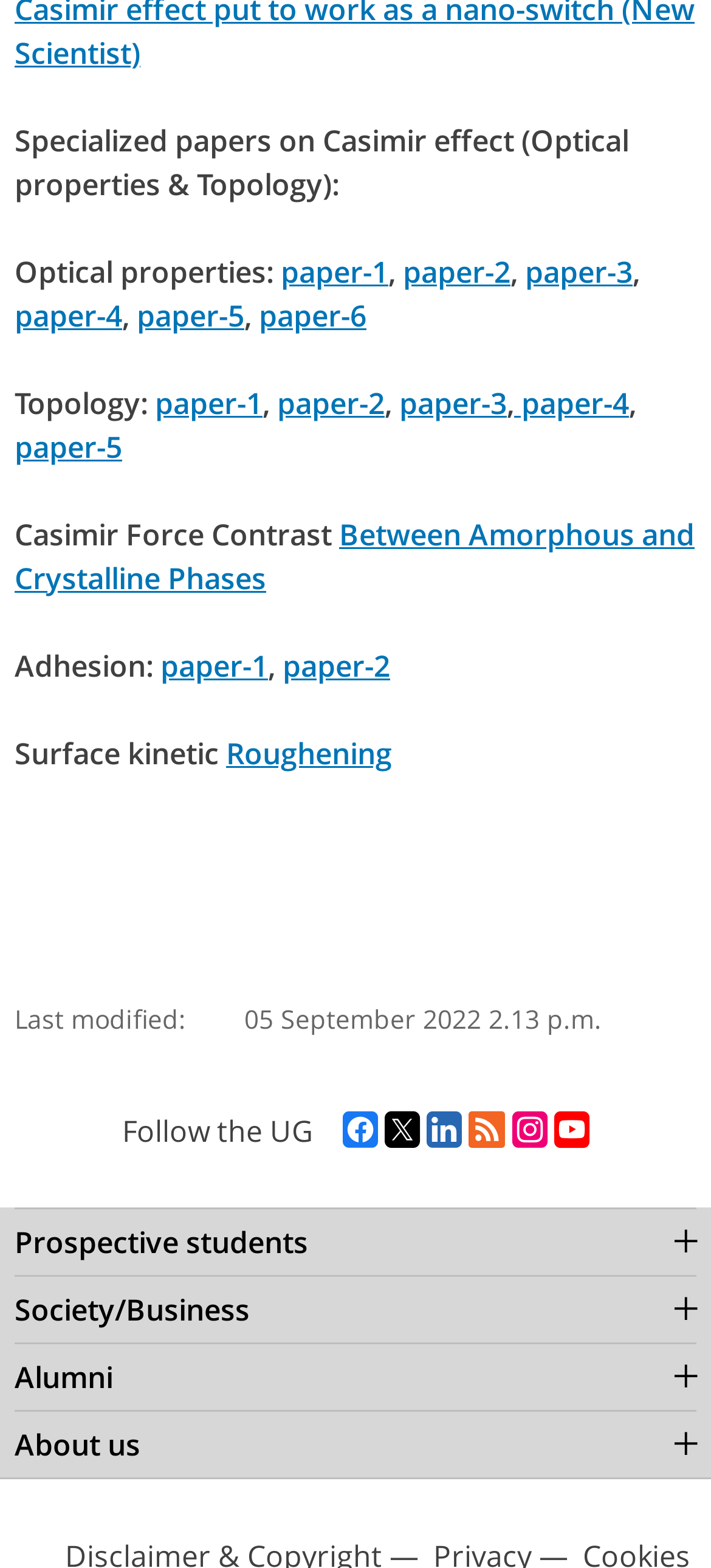Provide the bounding box coordinates of the HTML element described as: "twitter". The bounding box coordinates should be four float numbers between 0 and 1, i.e., [left, top, right, bottom].

[0.541, 0.708, 0.59, 0.733]